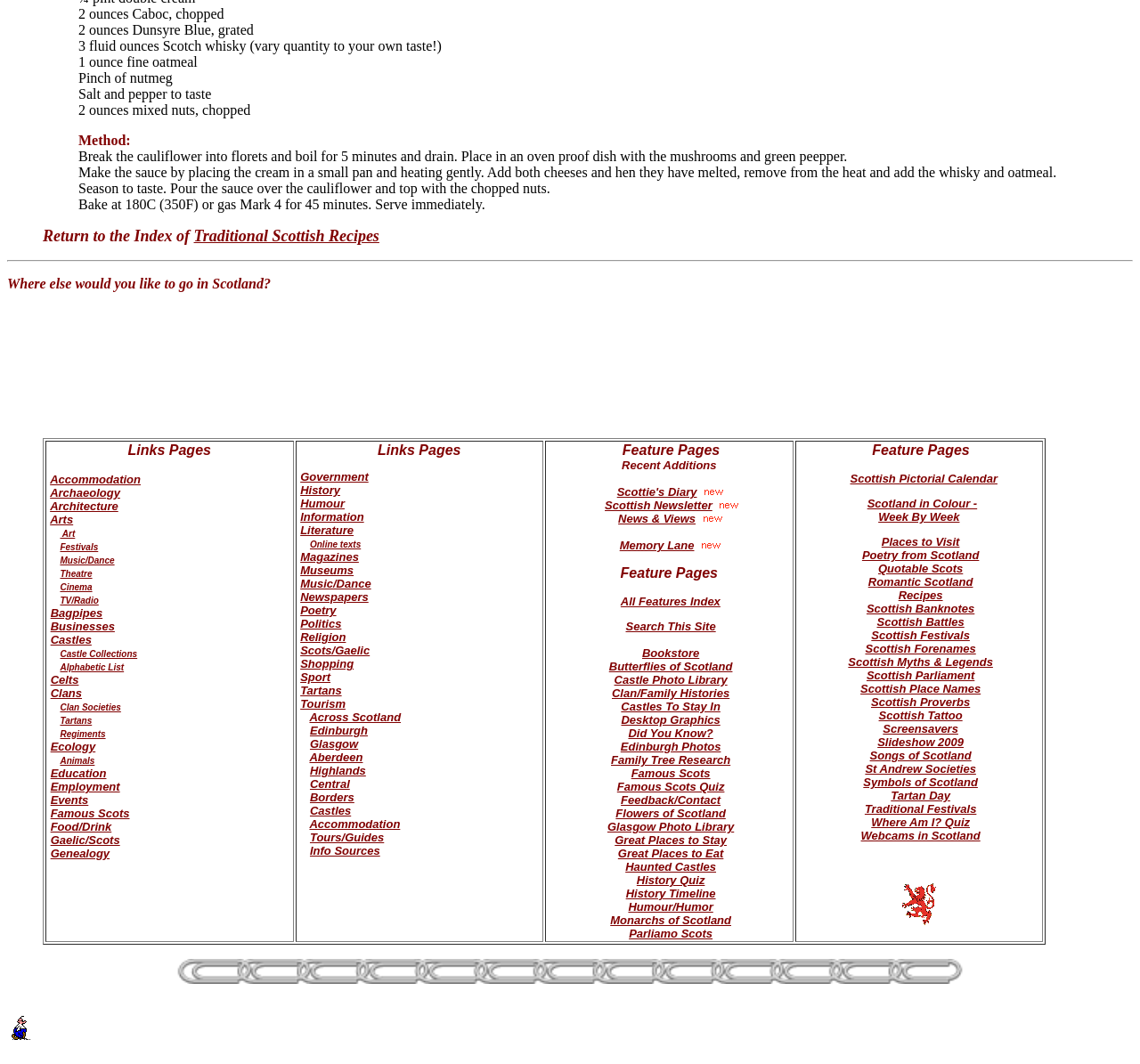Provide the bounding box coordinates of the HTML element this sentence describes: "History Quiz".

[0.558, 0.821, 0.618, 0.833]